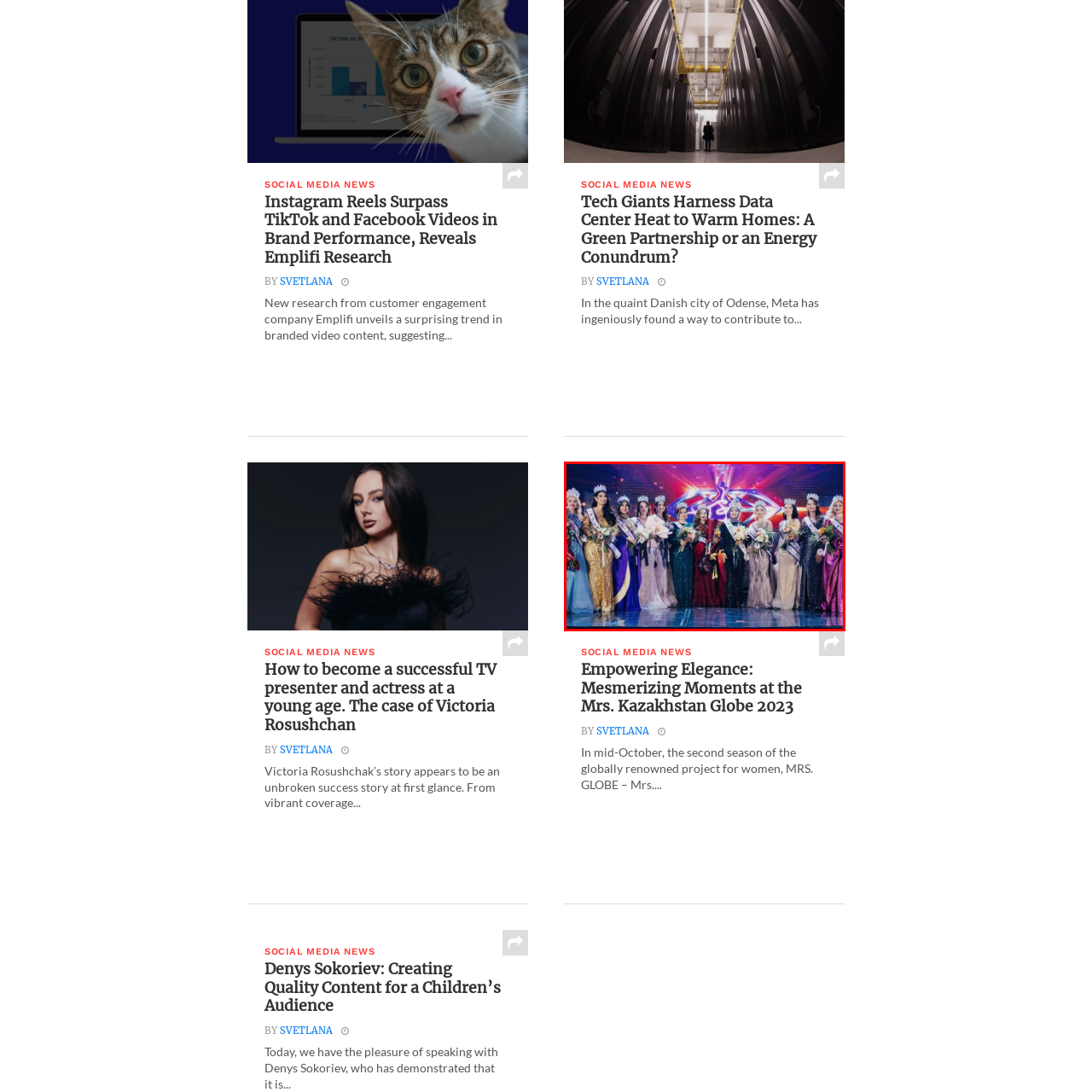What do the contestants hold in their hands?
Examine the area marked by the red bounding box and respond with a one-word or short phrase answer.

Beautiful bouquets